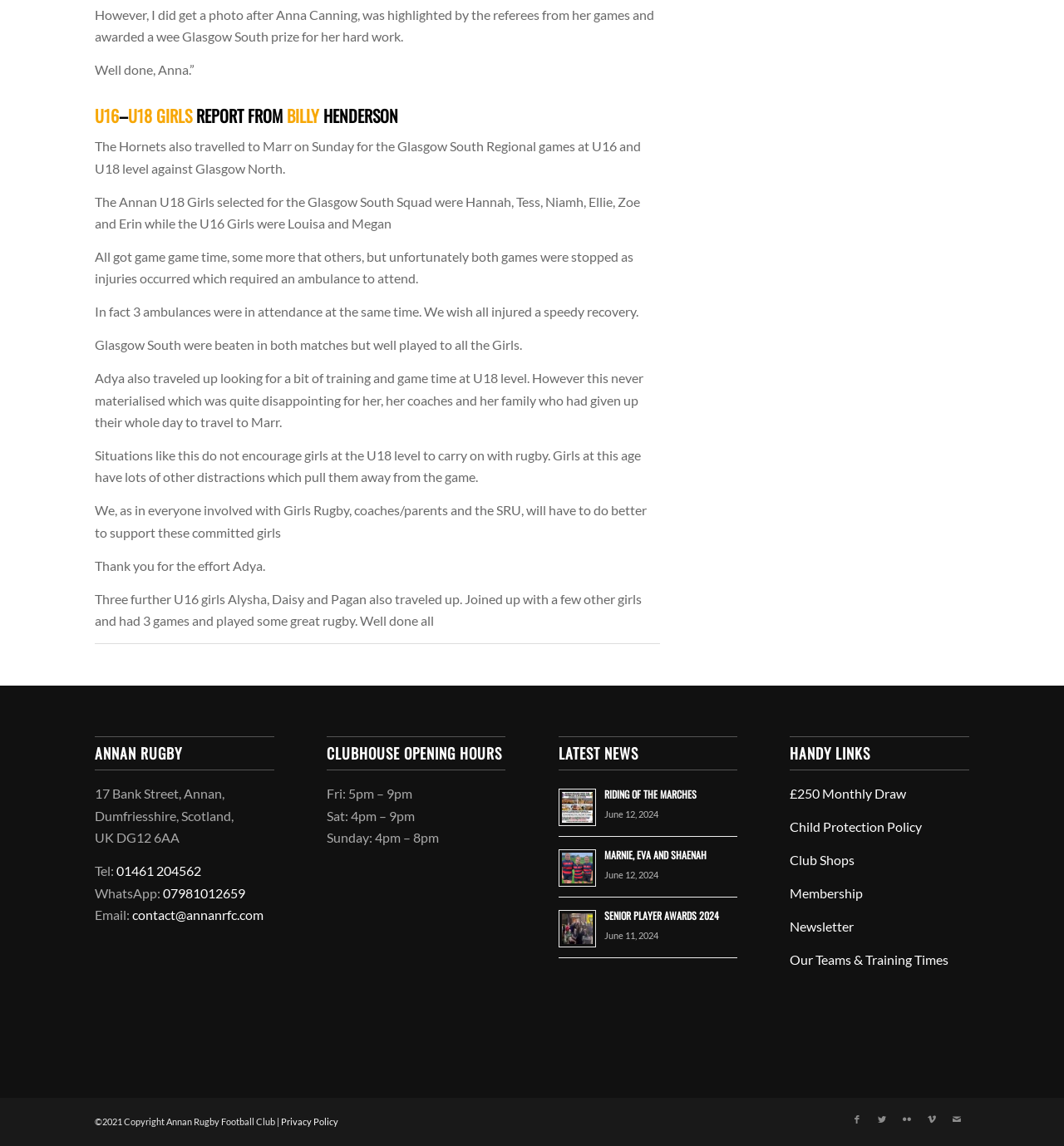Identify the bounding box coordinates for the element that needs to be clicked to fulfill this instruction: "Click the link to read about RIDING OF THE MARCHES". Provide the coordinates in the format of four float numbers between 0 and 1: [left, top, right, bottom].

[0.568, 0.687, 0.654, 0.699]